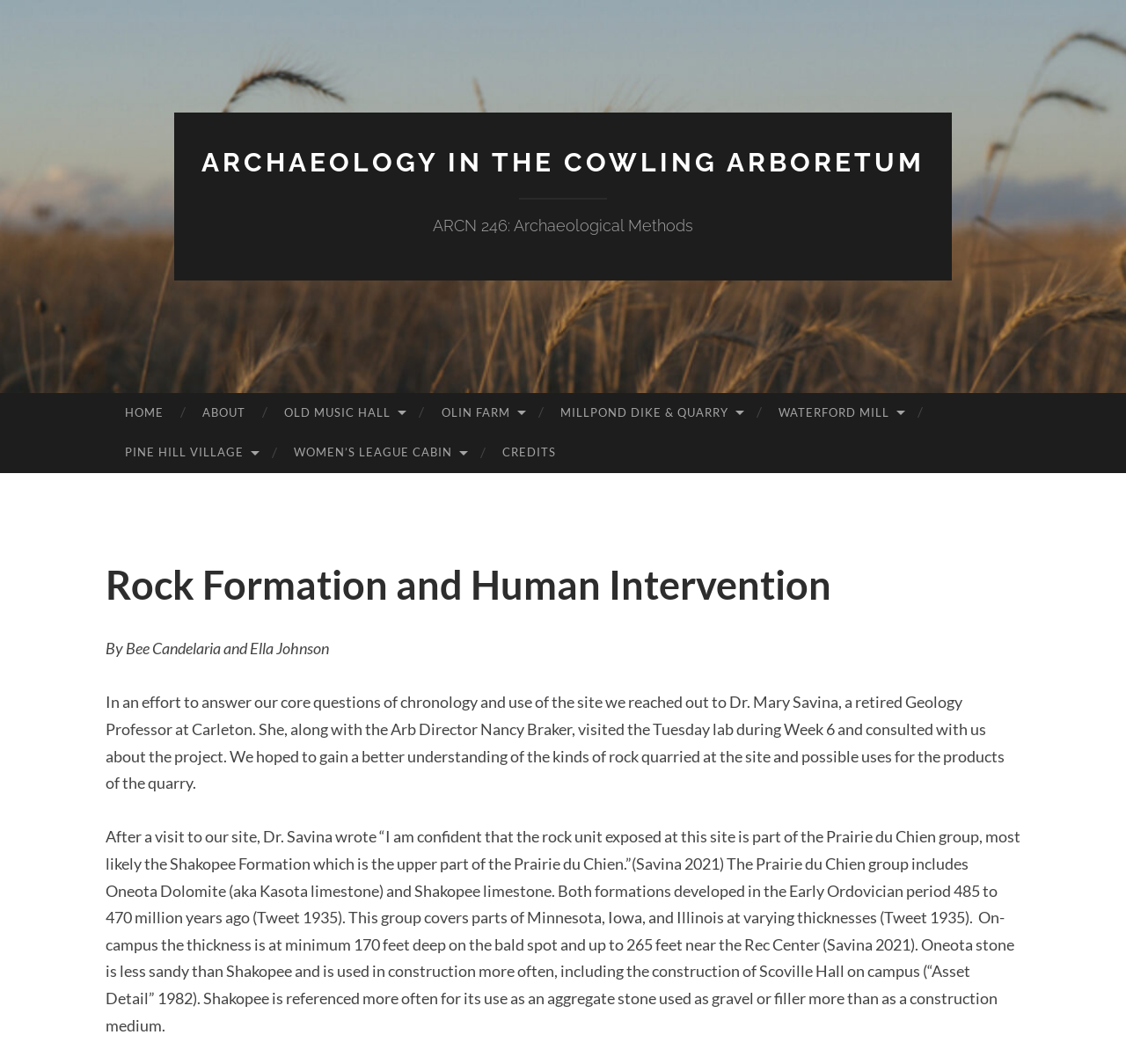Please respond in a single word or phrase: 
What is the minimum thickness of the Prairie du Chien group on-campus?

170 feet